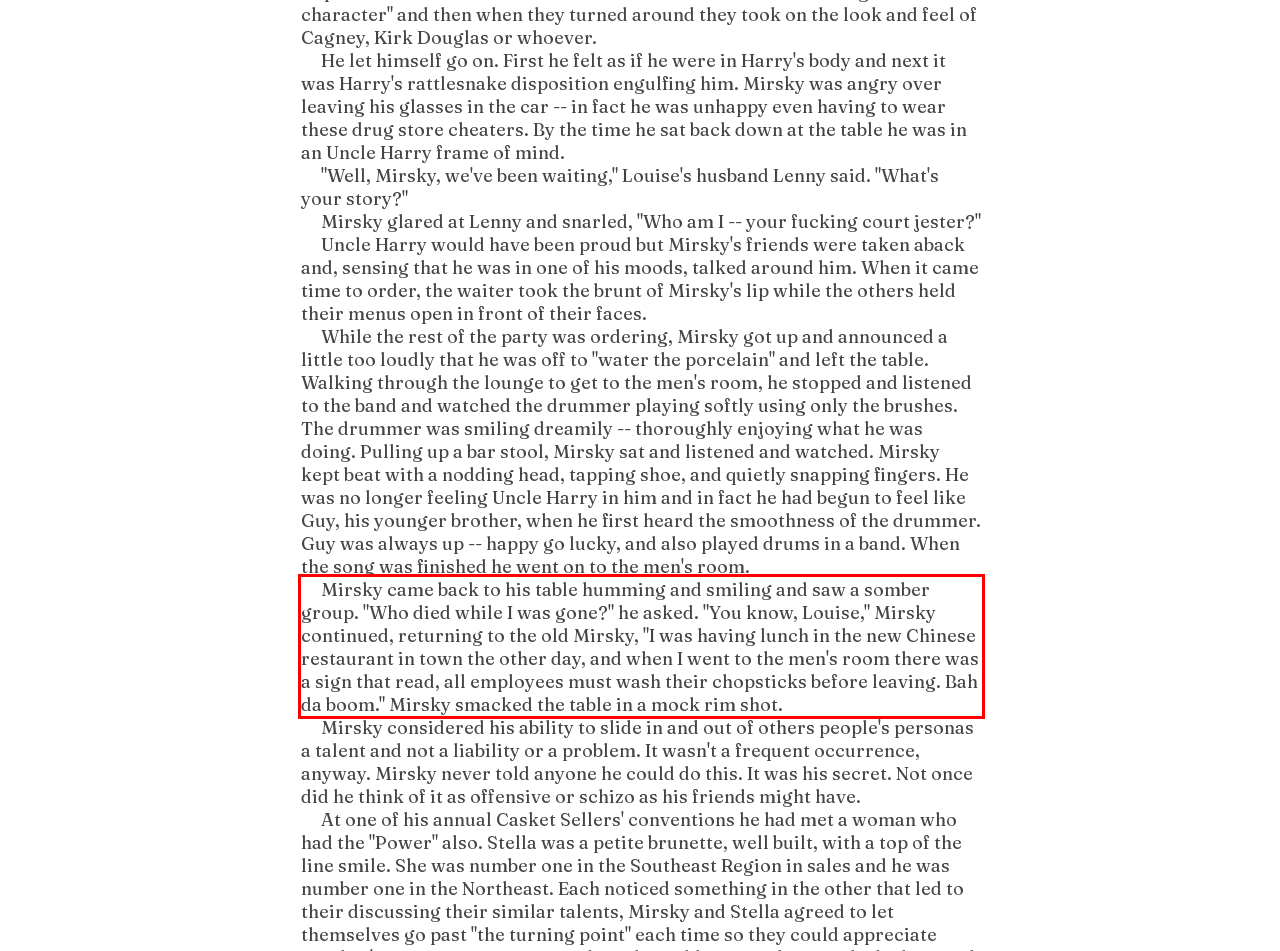Identify and extract the text within the red rectangle in the screenshot of the webpage.

Mirsky came back to his table humming and smiling and saw a somber group. "Who died while I was gone?" he asked. "You know, Louise," Mirsky continued, returning to the old Mirsky, "I was having lunch in the new Chinese restaurant in town the other day, and when I went to the men's room there was a sign that read, all employees must wash their chopsticks before leaving. Bah da boom." Mirsky smacked the table in a mock rim shot.